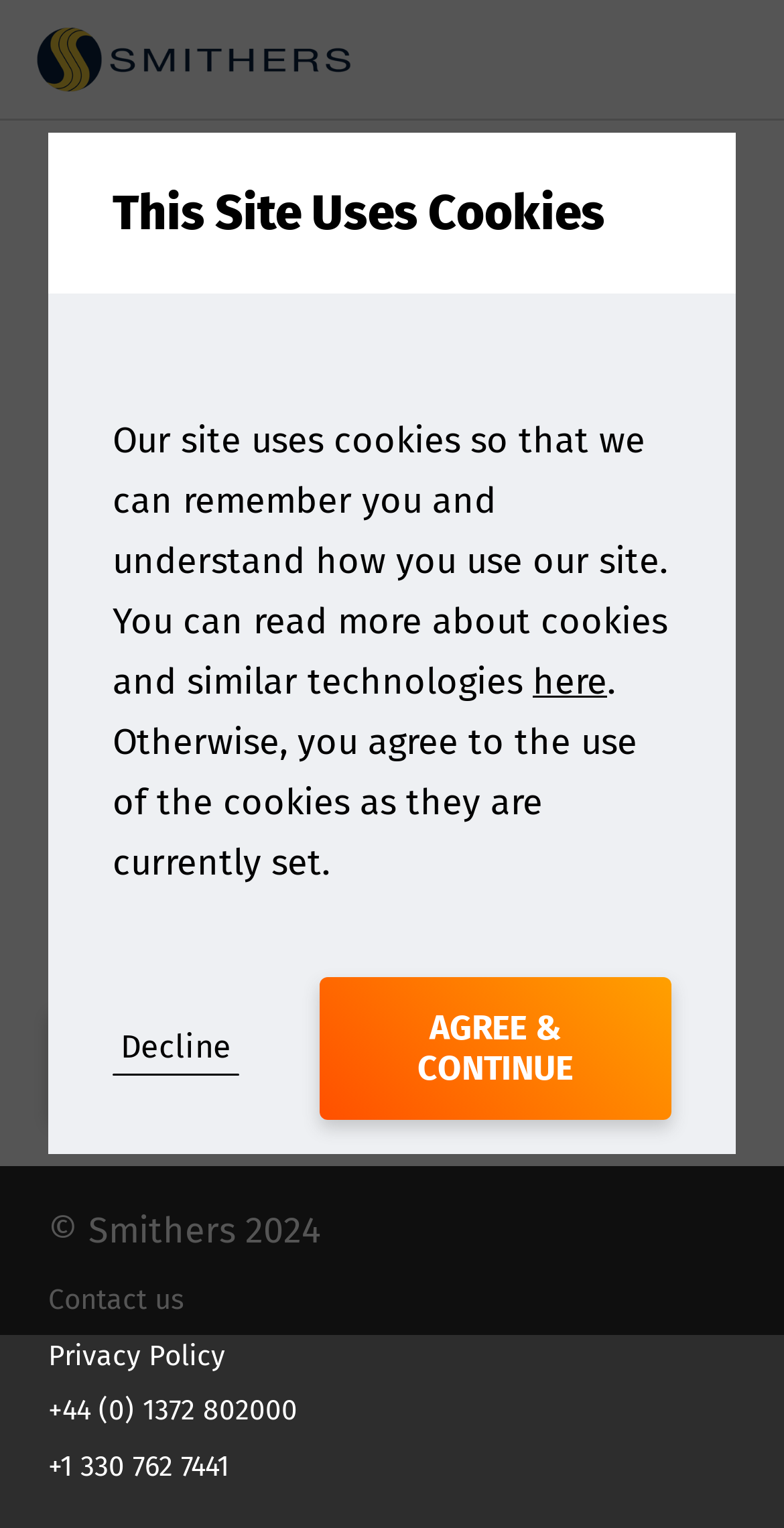Using the information in the image, give a detailed answer to the following question: What is the alternative action suggested?

The page suggests an alternative action to the user, which is to go back to the home page, as indicated by the link 'TAKE ME TO THE HOMEPAGE'.